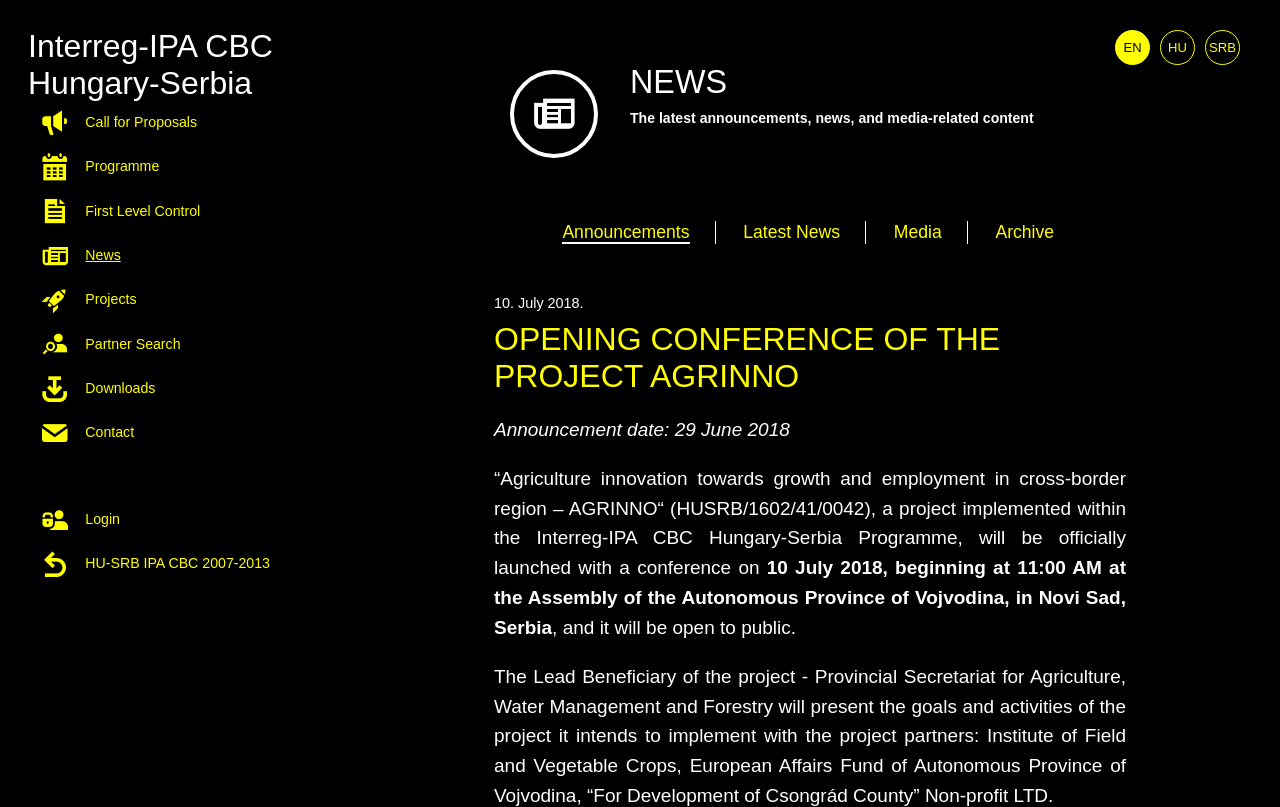Respond concisely with one word or phrase to the following query:
What is the date of the opening conference of the project AGRINNO?

10 July 2018